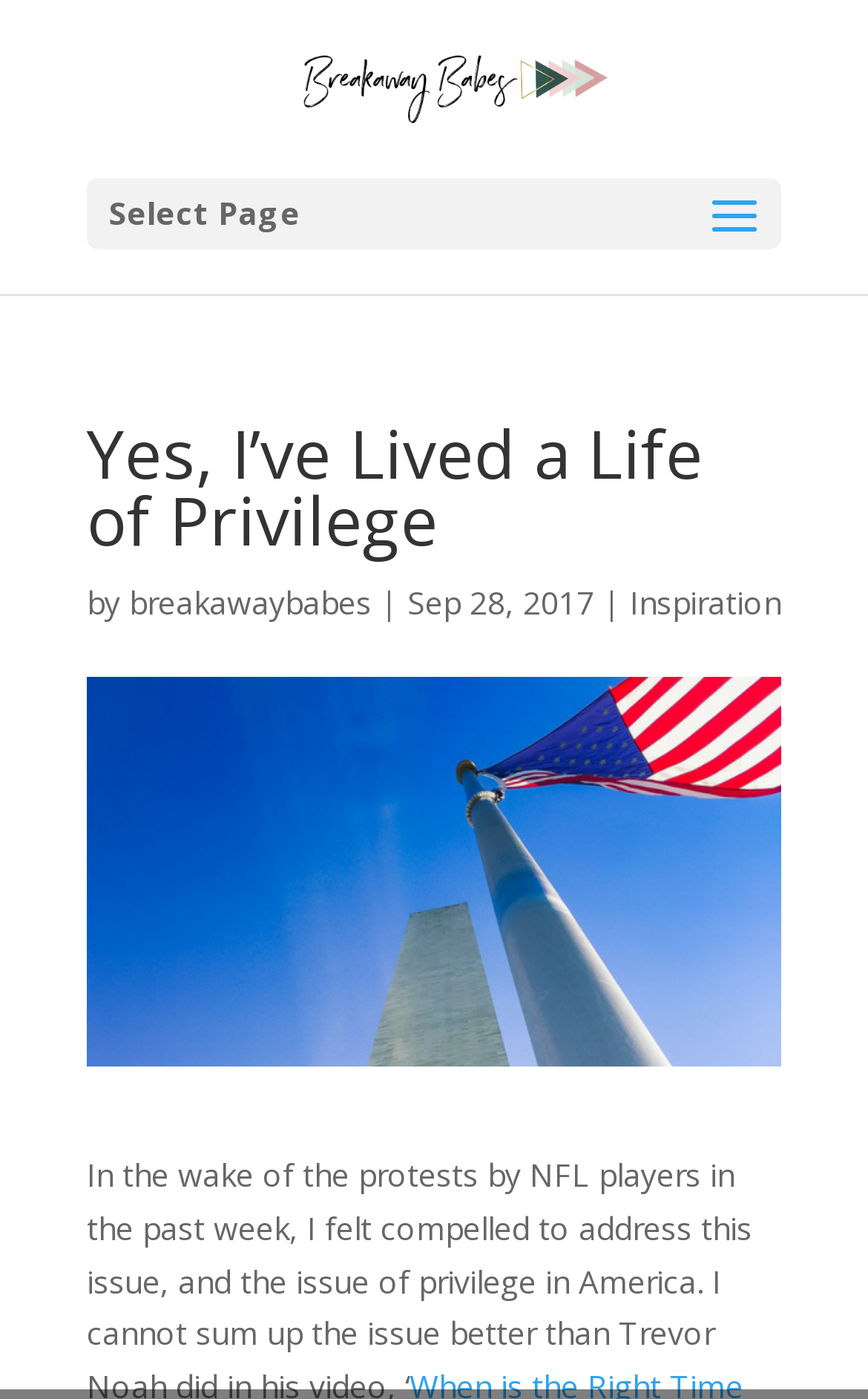Please determine the primary heading and provide its text.

Yes, I’ve Lived a Life of Privilege